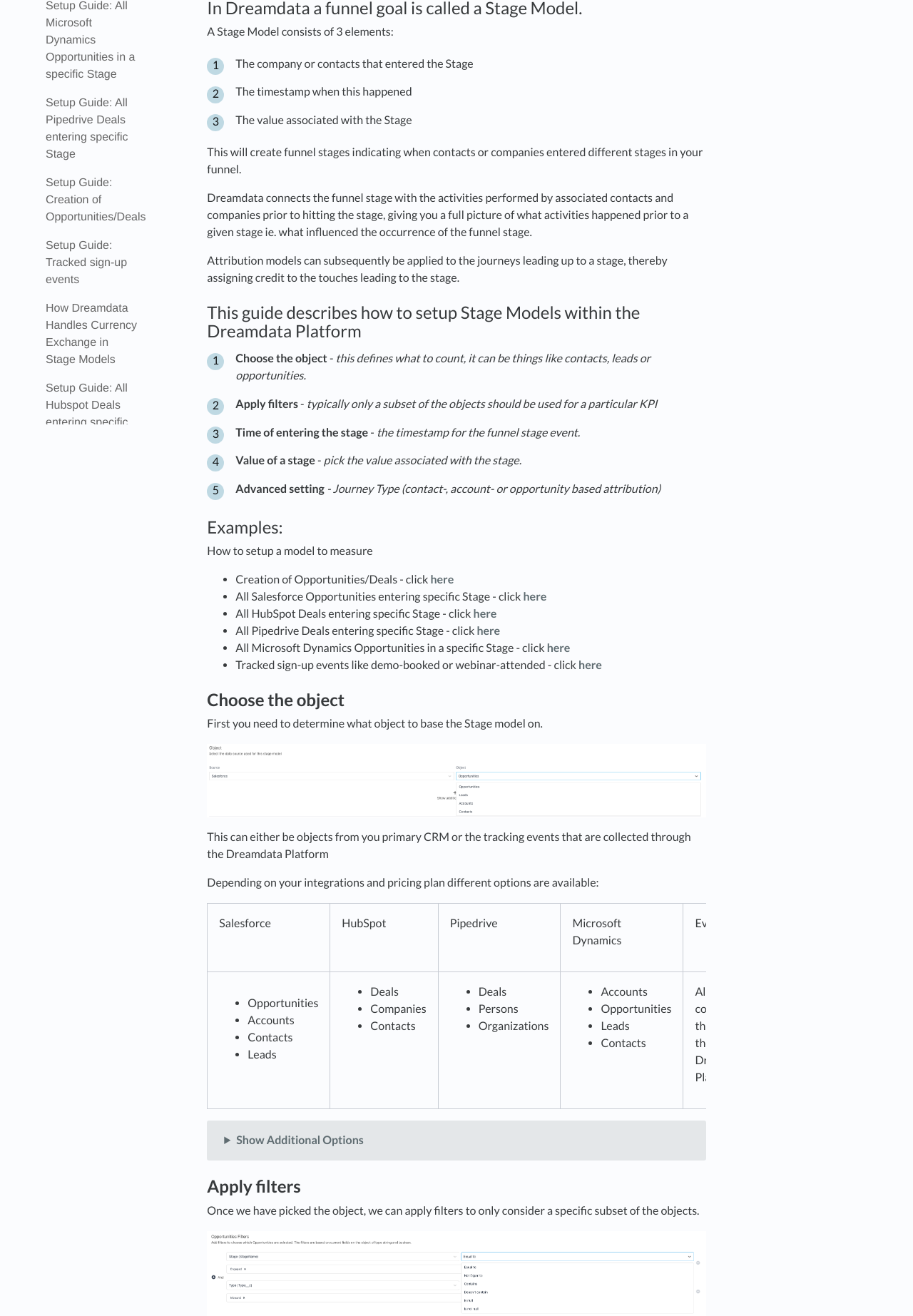Find the bounding box coordinates for the HTML element specified by: "Allowed Domains".

[0.038, 0.406, 0.153, 0.419]